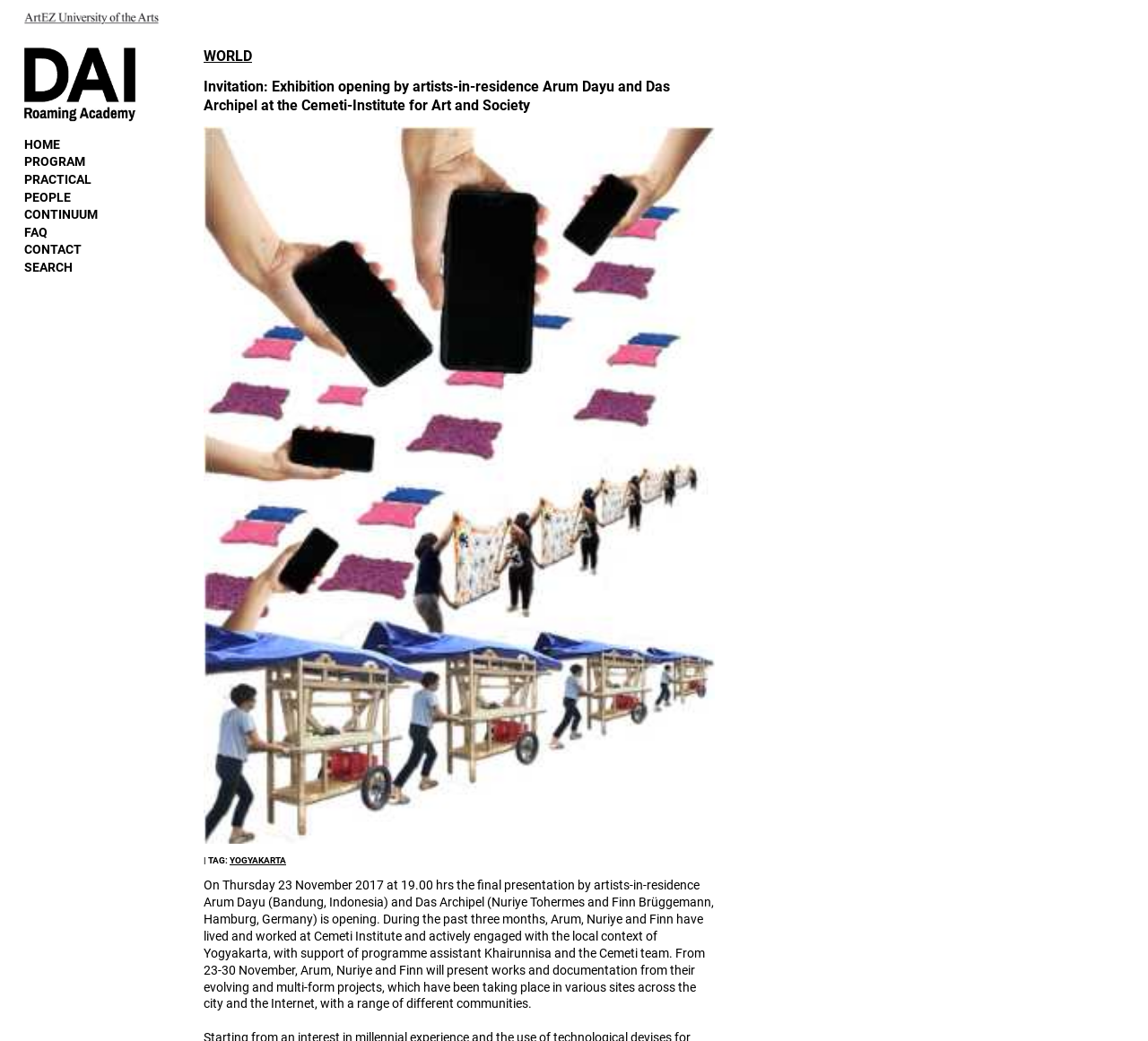Determine the bounding box coordinates for the HTML element mentioned in the following description: "Contact". The coordinates should be a list of four floats ranging from 0 to 1, represented as [left, top, right, bottom].

[0.021, 0.233, 0.071, 0.247]